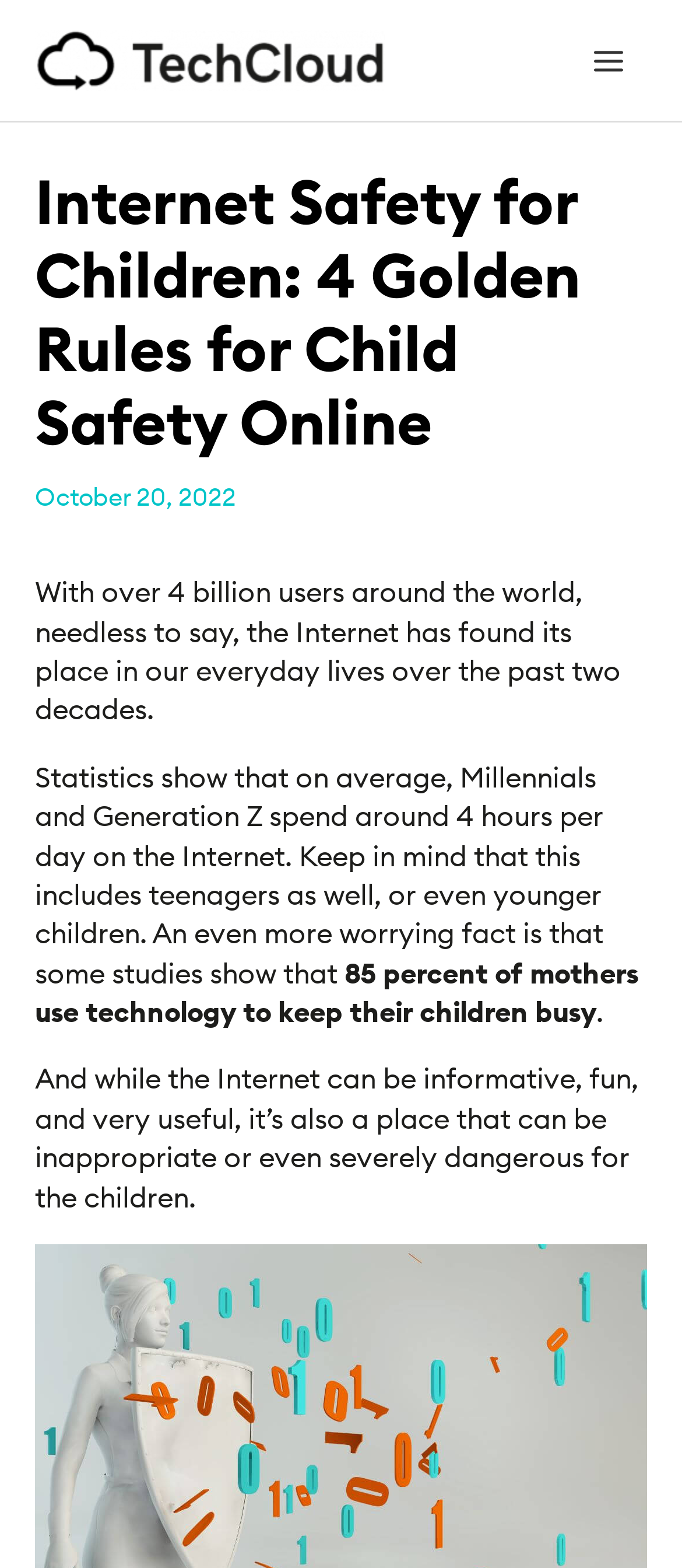When was the article published?
Examine the image and provide an in-depth answer to the question.

The webpage displays the date 'October 20, 2022' which indicates when the article was published.